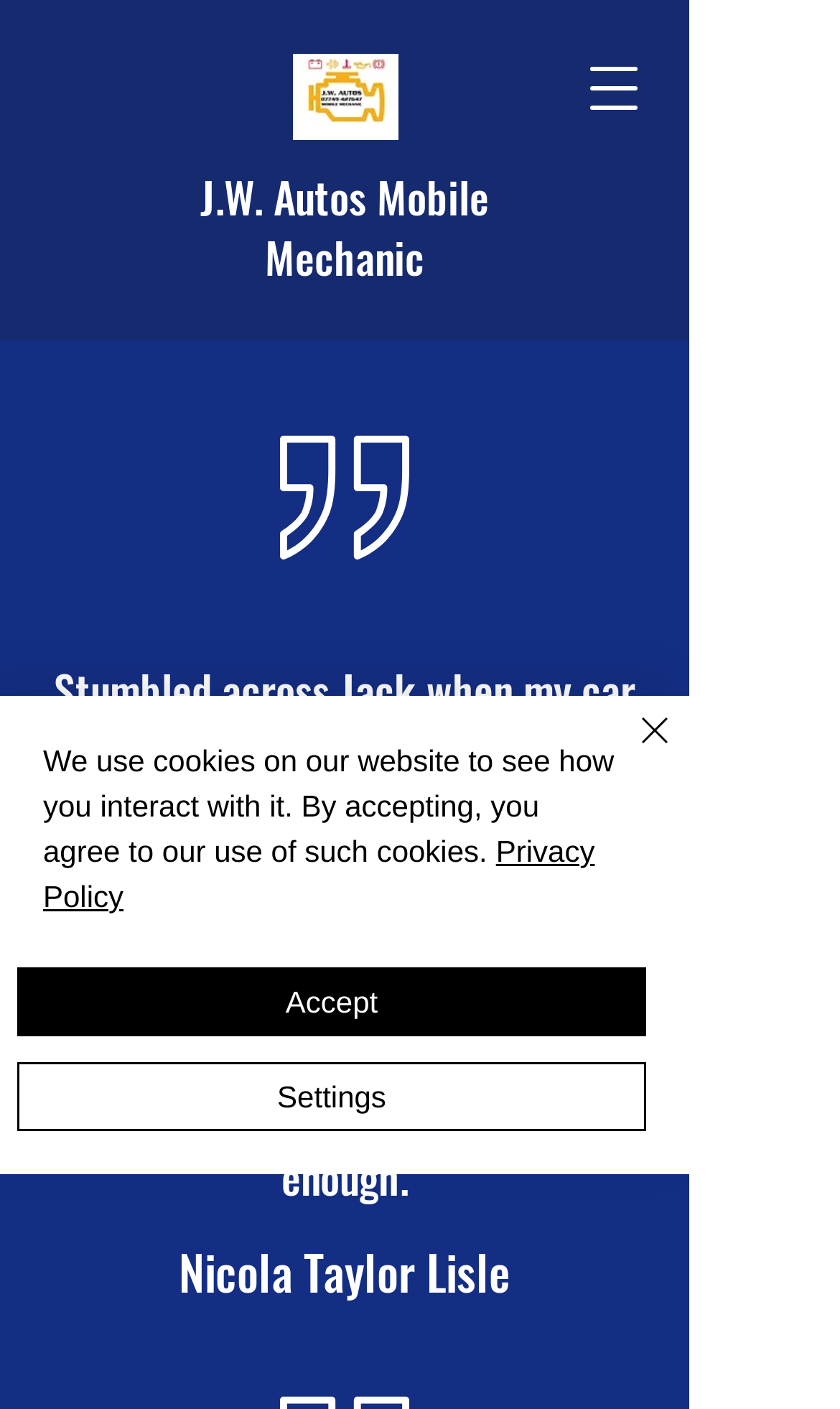What is the occupation of the person who wrote the first testimonial?
Provide a detailed and extensive answer to the question.

The first testimonial starts with 'Stumbled across Jack when my car needed urgent repair...', which implies that the person who wrote the testimonial is a car owner who needed repair services.